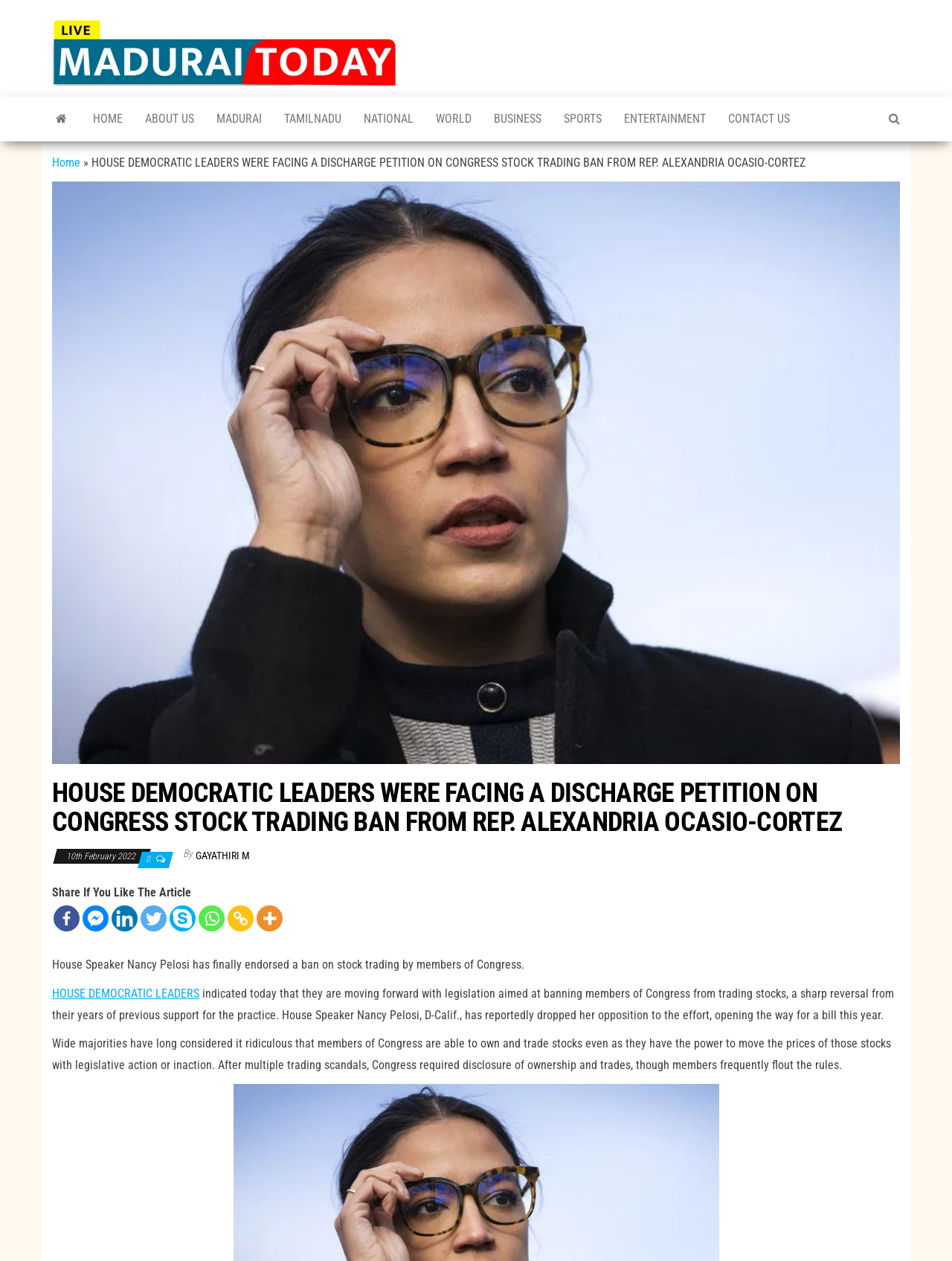Determine the bounding box coordinates of the clickable element to complete this instruction: "Click on the 'HOUSE DEMOCRATIC LEADERS' link". Provide the coordinates in the format of four float numbers between 0 and 1, [left, top, right, bottom].

[0.055, 0.782, 0.209, 0.793]